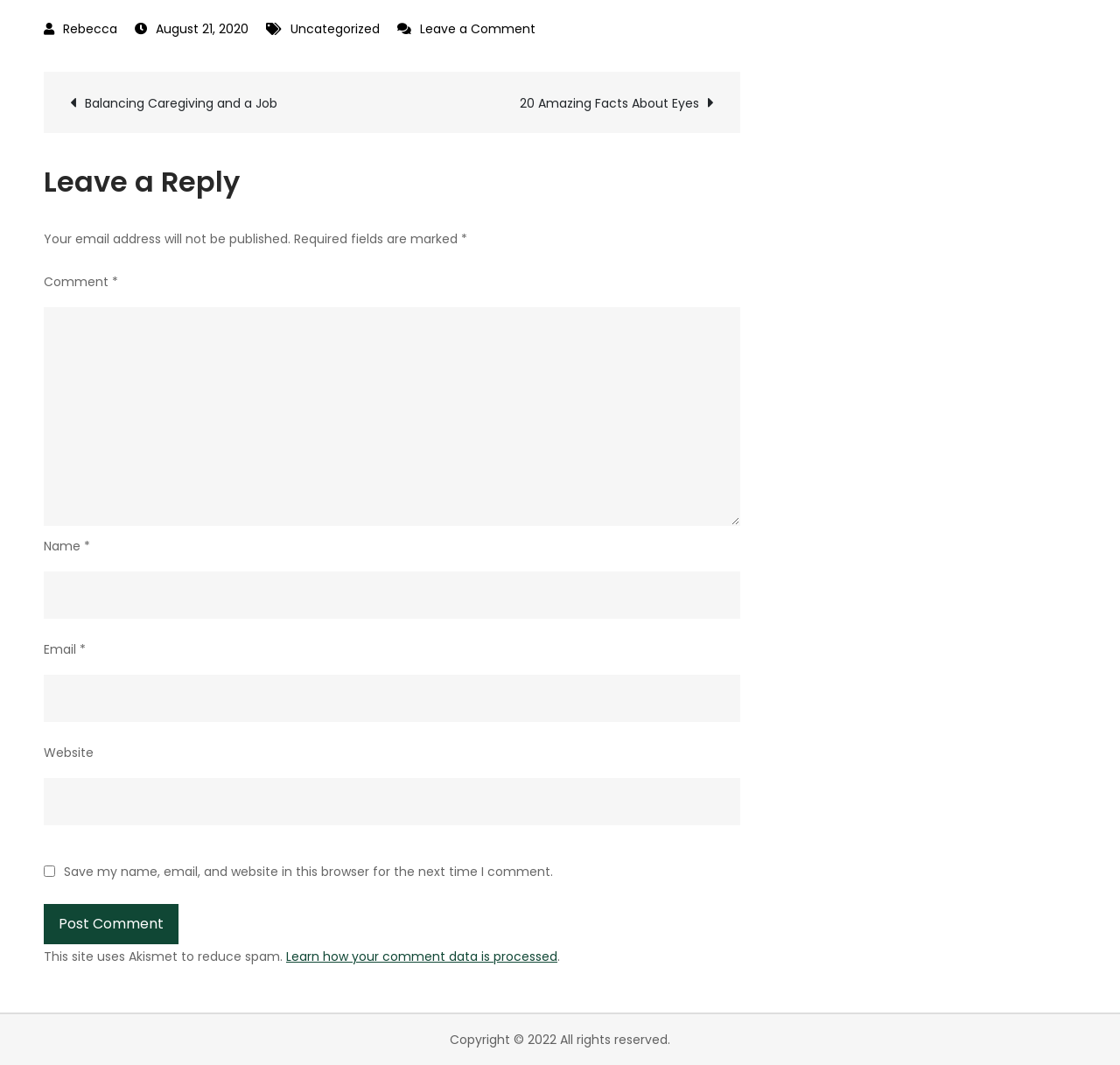Locate the bounding box coordinates of the element that needs to be clicked to carry out the instruction: "Go to the 'SECURITY SERVICES' page". The coordinates should be given as four float numbers ranging from 0 to 1, i.e., [left, top, right, bottom].

None